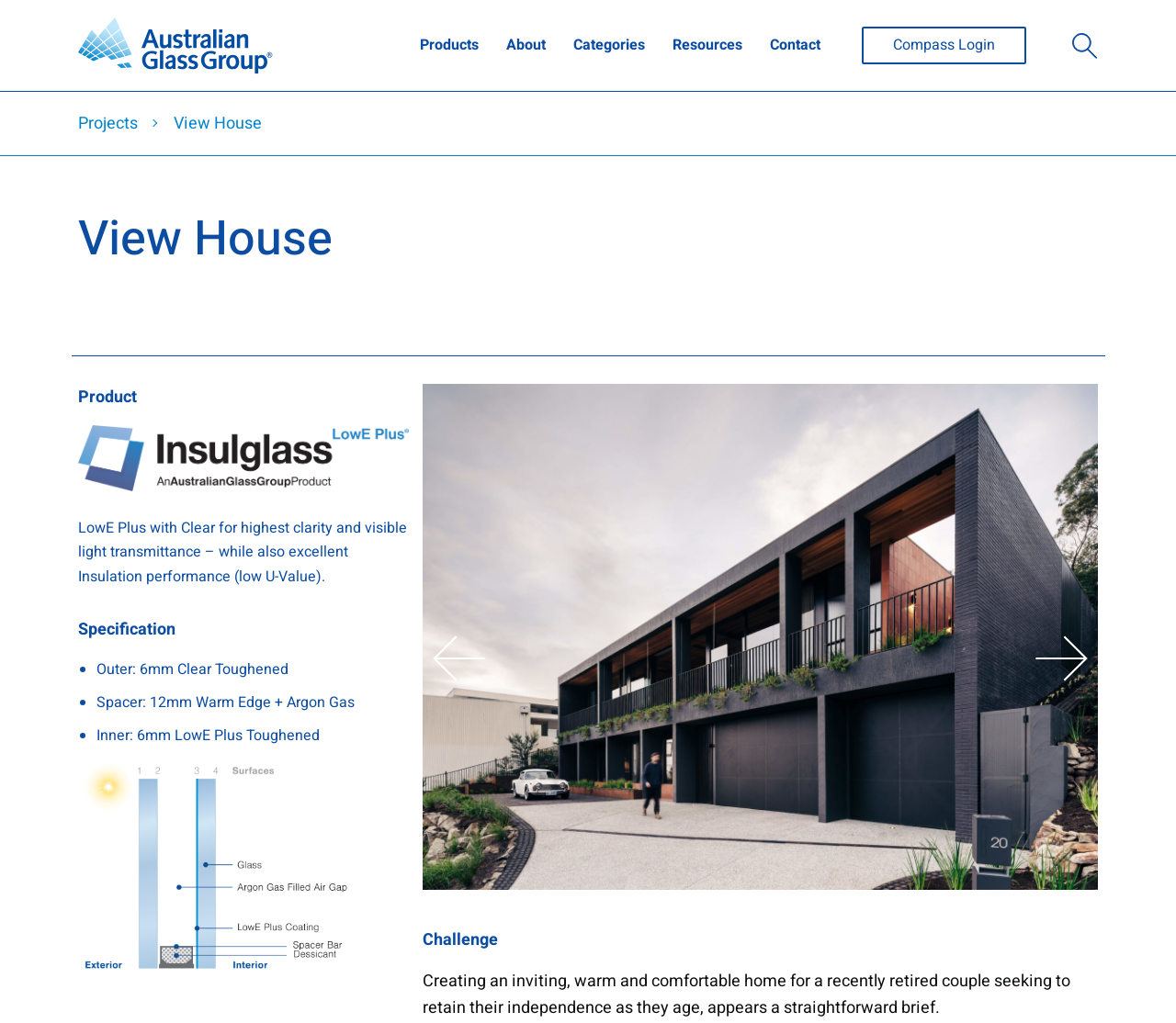Locate the bounding box coordinates of the element that should be clicked to fulfill the instruction: "View Projects".

[0.066, 0.109, 0.133, 0.133]